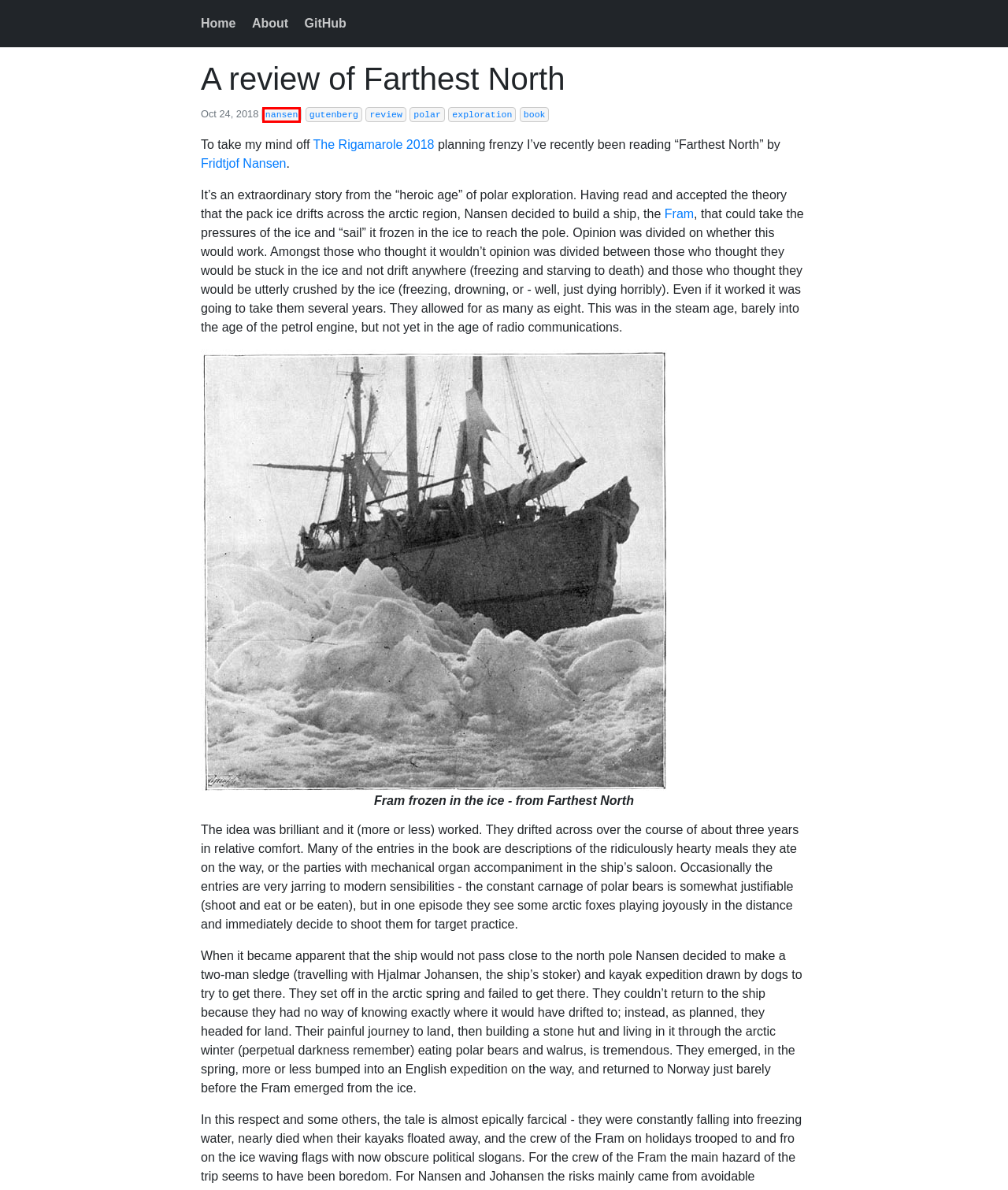You have a screenshot of a webpage where a red bounding box highlights a specific UI element. Identify the description that best matches the resulting webpage after the highlighted element is clicked. The choices are:
A. Free eBooks | Project Gutenberg
B. nansen | Paperstack
C. book | Paperstack
D. Farthest North, Vol. I by Fridtjof Nansen | Project Gutenberg
E. polar | Paperstack
F. gutenberg | Paperstack
G. exploration | Paperstack
H. review | Paperstack

B